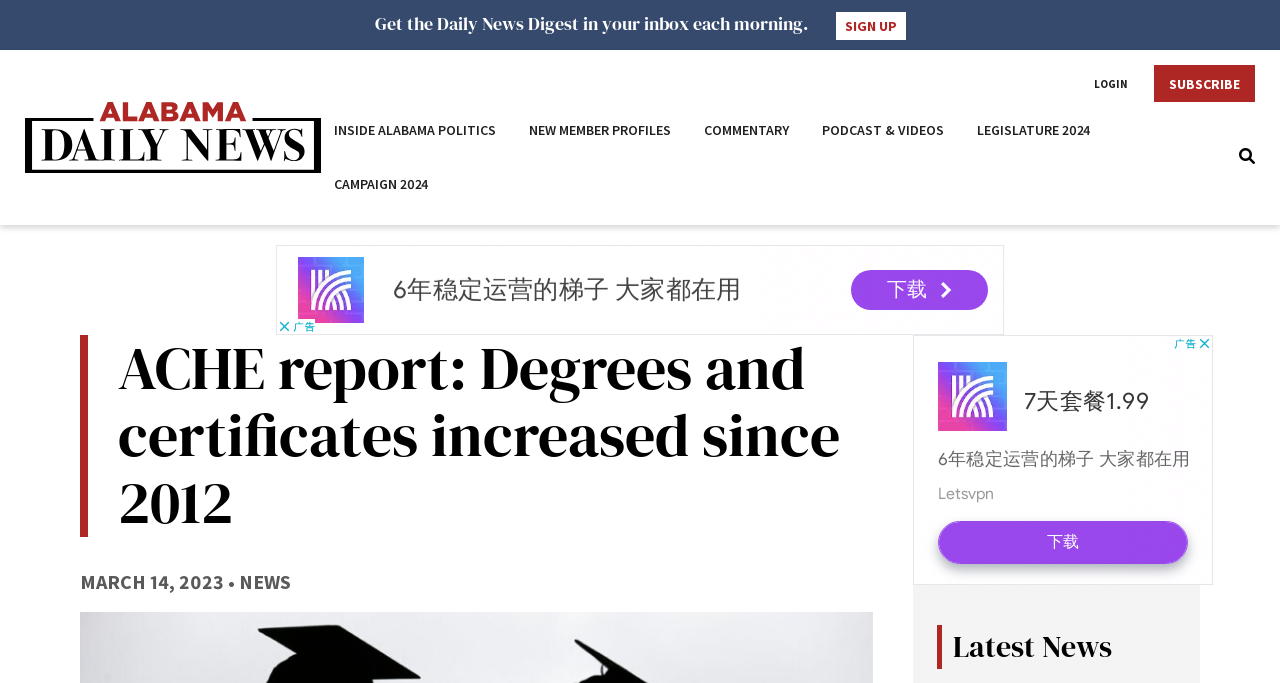Find the bounding box of the UI element described as follows: "Campaign 2024".

[0.261, 0.248, 0.335, 0.292]